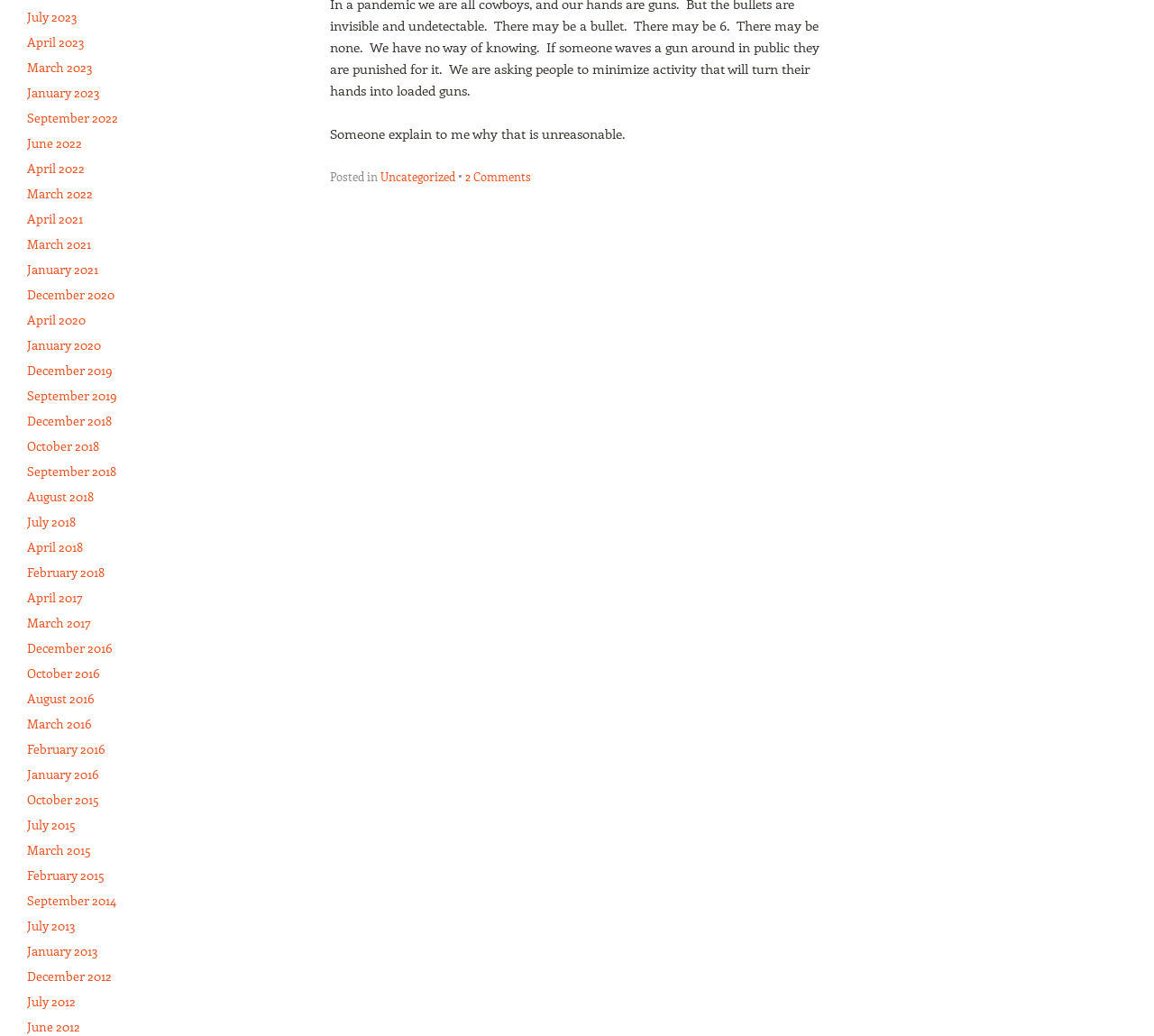Determine the bounding box coordinates for the UI element matching this description: "Uncategorized".

[0.33, 0.163, 0.395, 0.178]